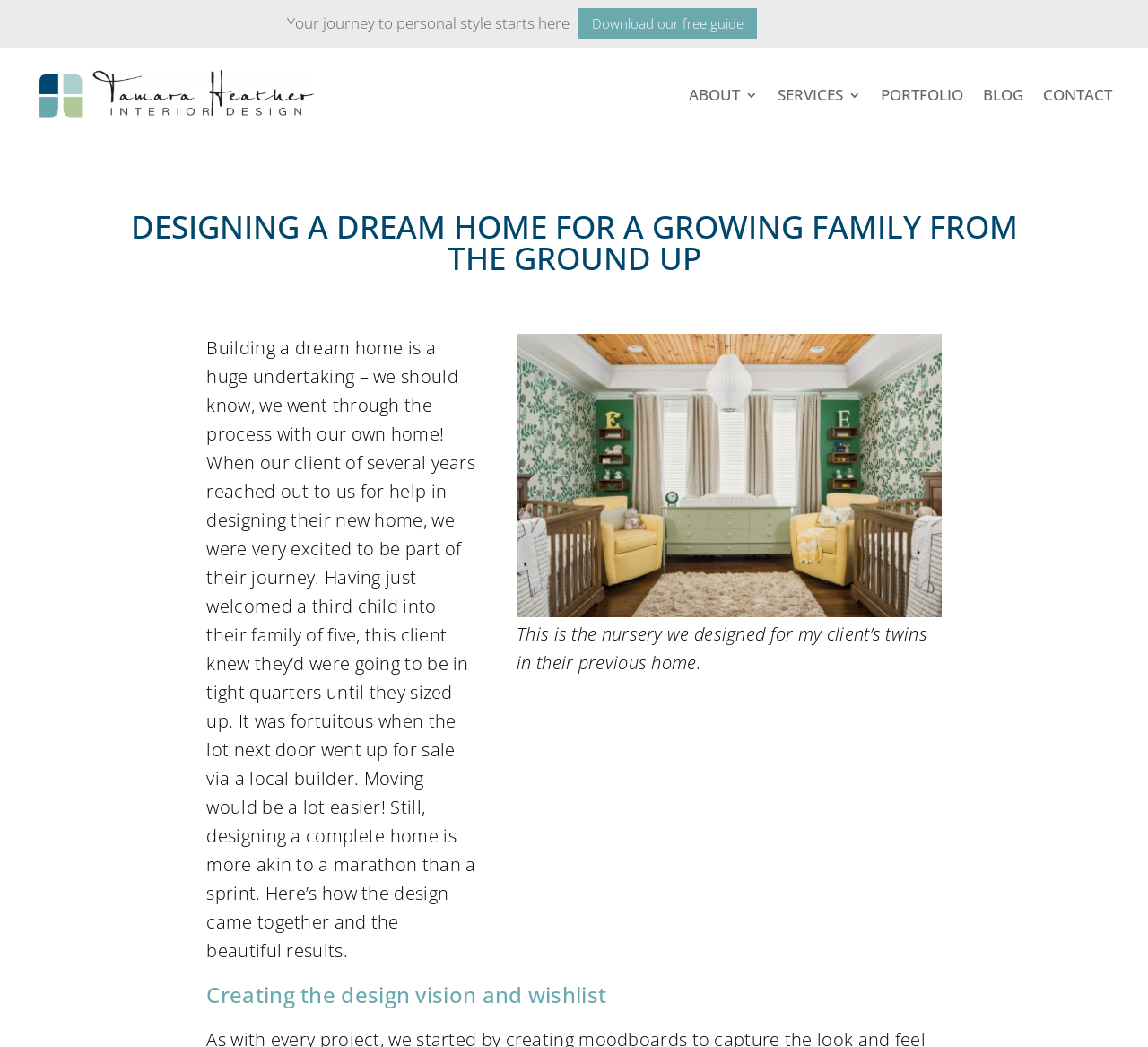Identify the bounding box for the described UI element: "Blog".

[0.856, 0.058, 0.891, 0.123]